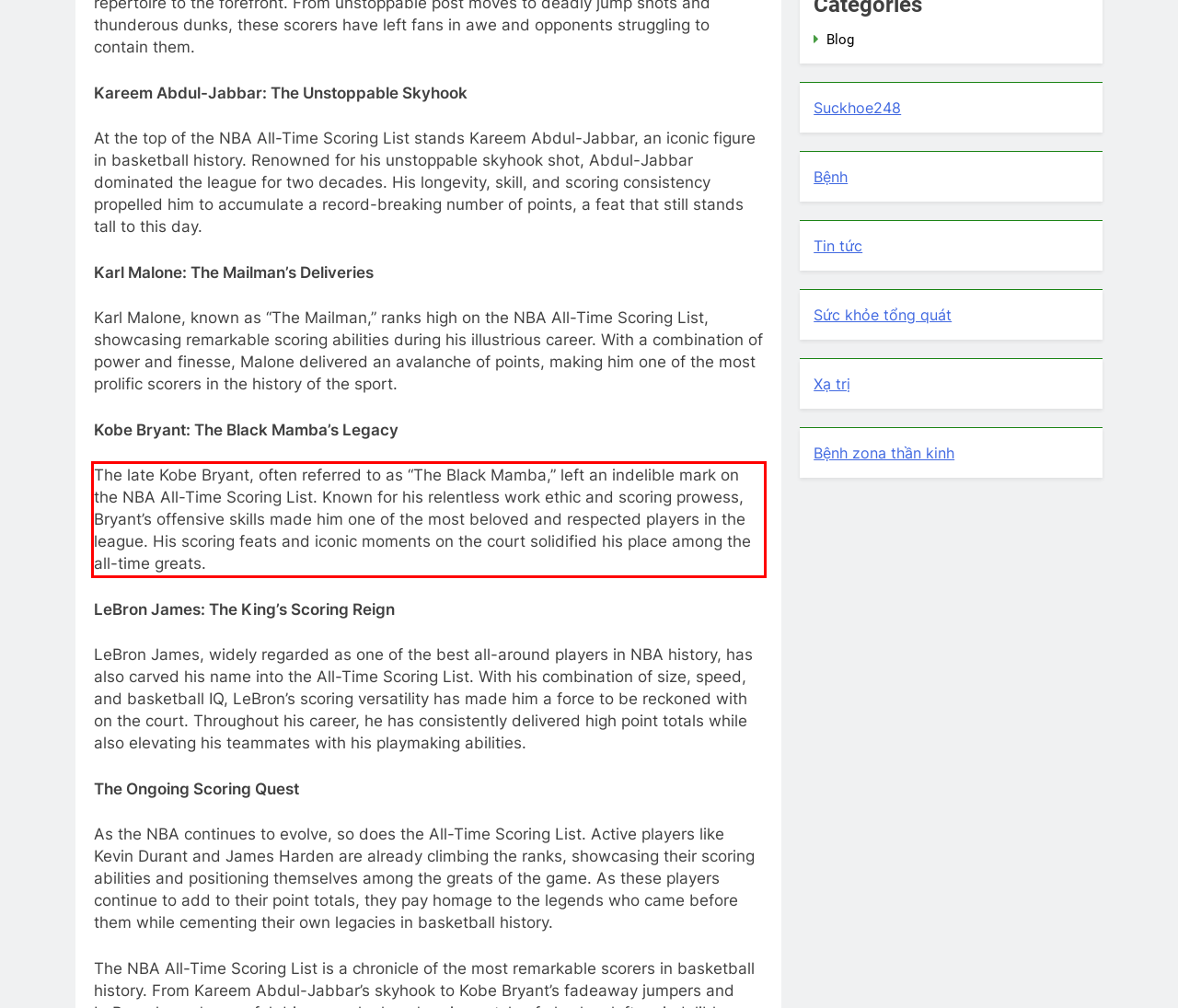You have a webpage screenshot with a red rectangle surrounding a UI element. Extract the text content from within this red bounding box.

The late Kobe Bryant, often referred to as “The Black Mamba,” left an indelible mark on the NBA All-Time Scoring List. Known for his relentless work ethic and scoring prowess, Bryant’s offensive skills made him one of the most beloved and respected players in the league. His scoring feats and iconic moments on the court solidified his place among the all-time greats.